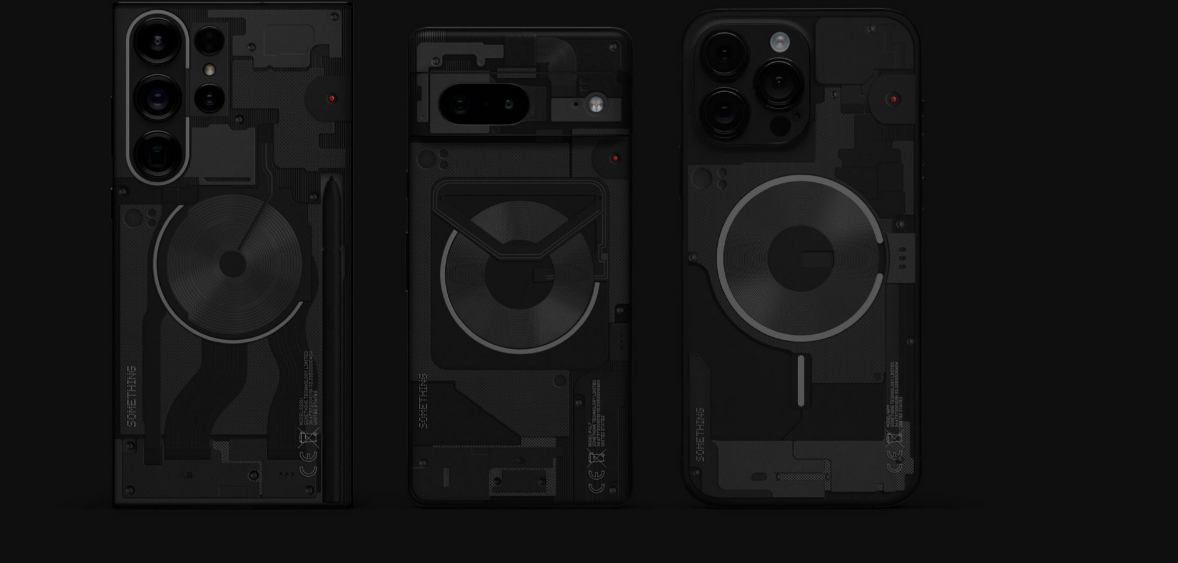Answer the following query with a single word or phrase:
What design element is featured on the middle phone?

Geometric